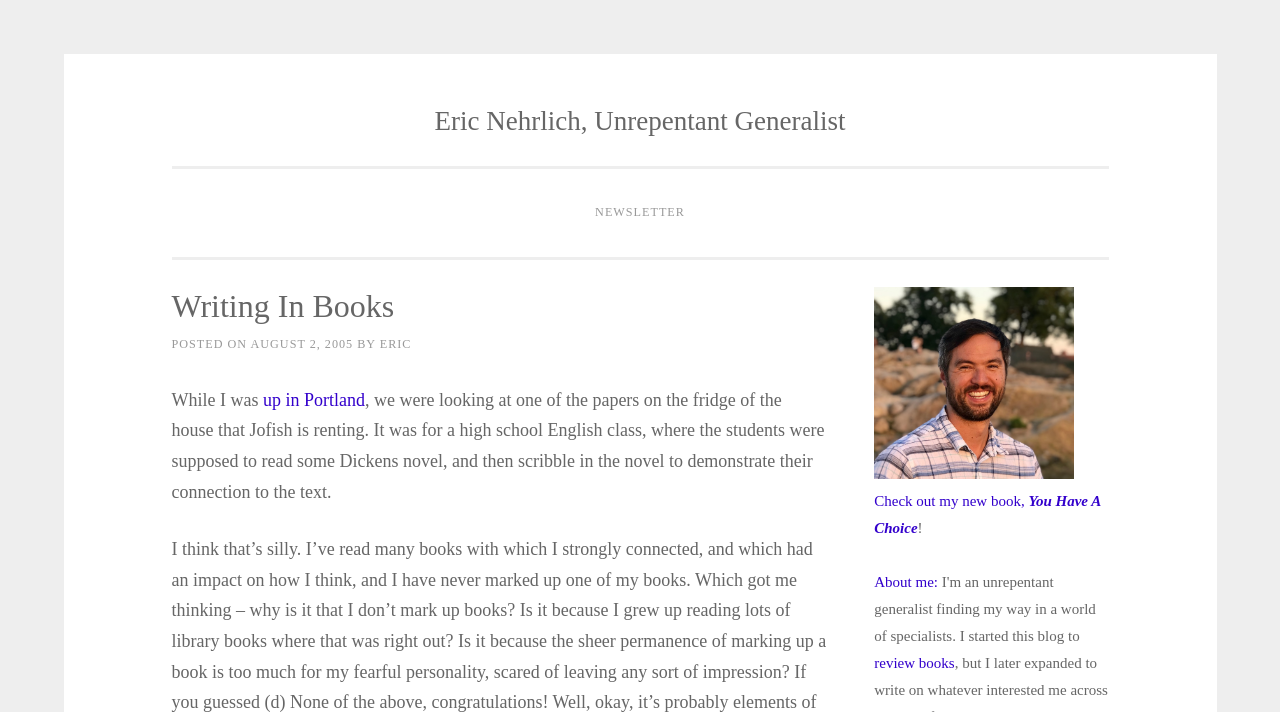Pinpoint the bounding box coordinates of the element you need to click to execute the following instruction: "Check out the new book 'You Have A Choice'". The bounding box should be represented by four float numbers between 0 and 1, in the format [left, top, right, bottom].

[0.683, 0.692, 0.86, 0.752]